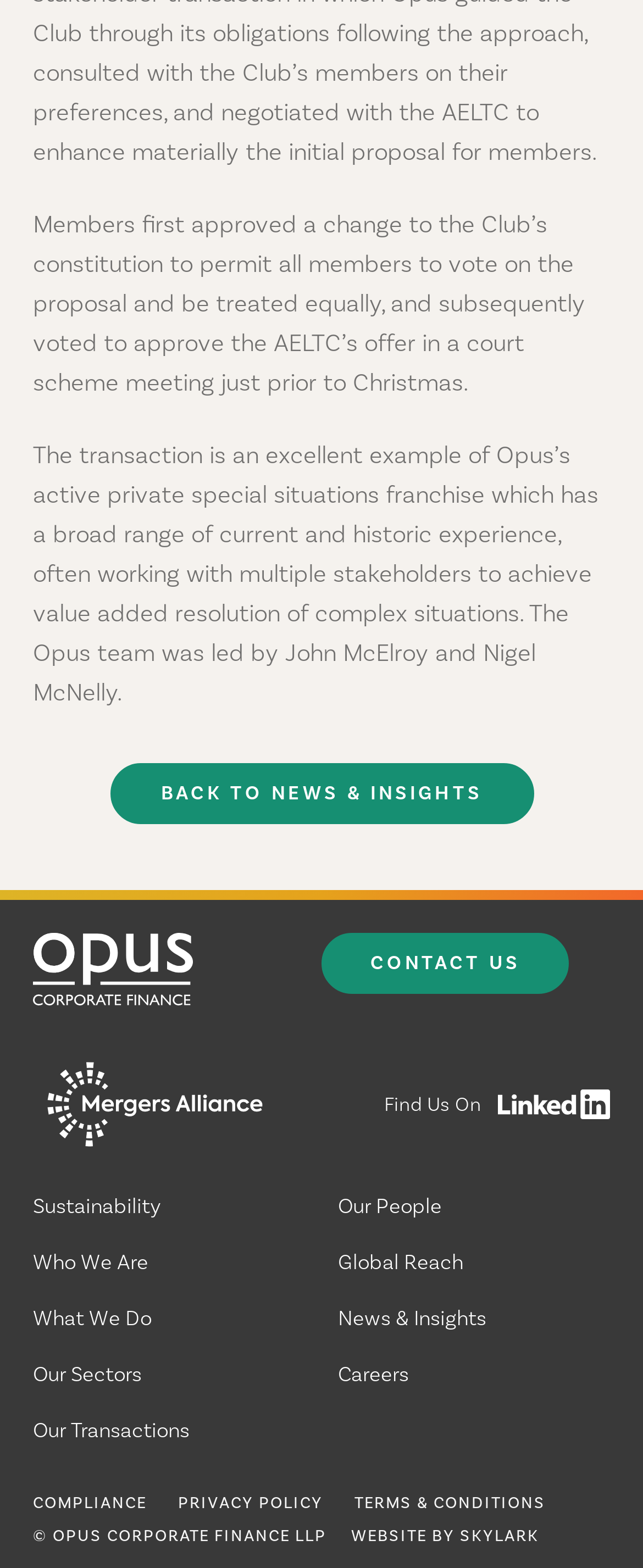Determine the bounding box coordinates of the element that should be clicked to execute the following command: "find us on social media".

[0.598, 0.695, 0.949, 0.714]